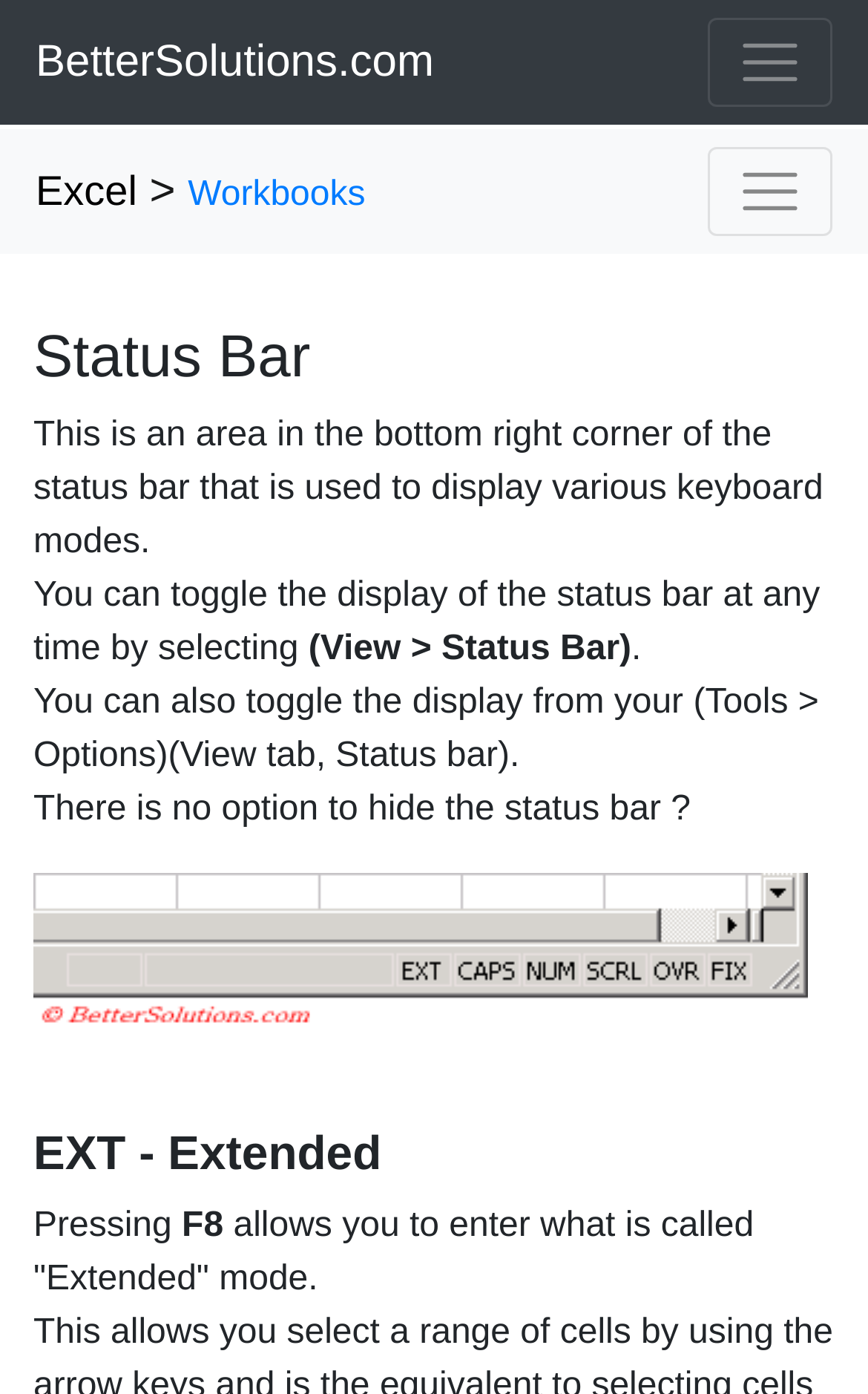Carefully examine the image and provide an in-depth answer to the question: What is the image on the webpage about?

The image on the webpage is about Microsoft Excel documents, as indicated by the text 'microsoft excel docs' associated with the image.